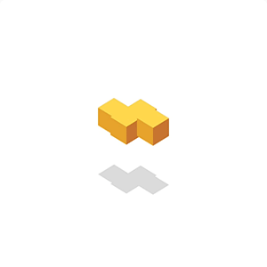Respond to the question with just a single word or phrase: 
What style does the block structure evoke?

Modern and minimalistic